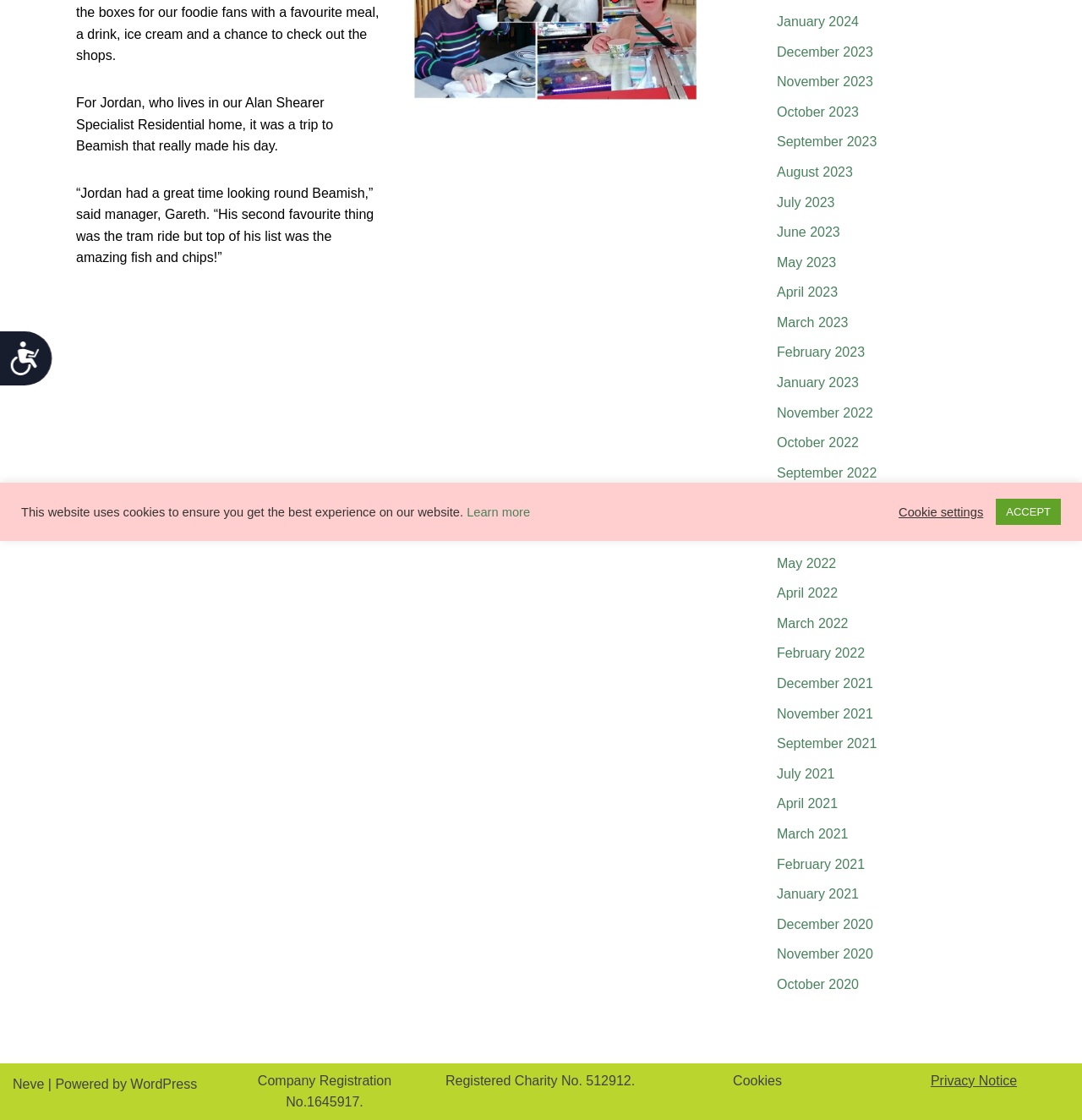Determine the bounding box for the UI element that matches this description: "April 2023".

[0.718, 0.255, 0.774, 0.267]